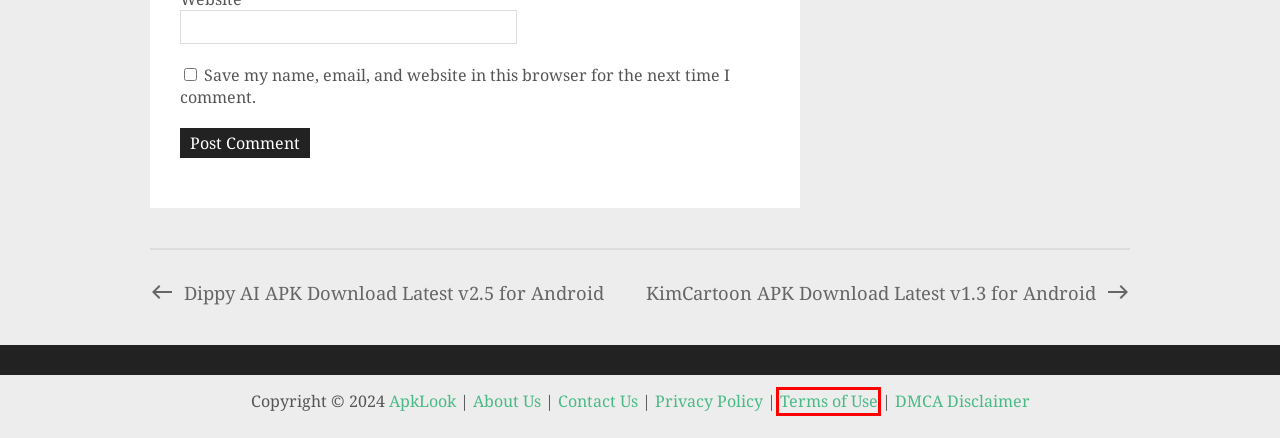You have a screenshot of a webpage with a red rectangle bounding box. Identify the best webpage description that corresponds to the new webpage after clicking the element within the red bounding box. Here are the candidates:
A. Terms of Use - ApkLook.com
B. Gale Brawl APK Download Latest v28 for Android - ApkLook.com
C. Contact Us - ApkLook.com
D. Games Archives - ApkLook.com
E. Top Eleven Mod APK Download Latest v24.30 for Android - ApkLook.com
F. About Us - ApkLook.com
G. Privacy Policy - ApkLook.com
H. DMCA Disclaimer - ApkLook.com

A